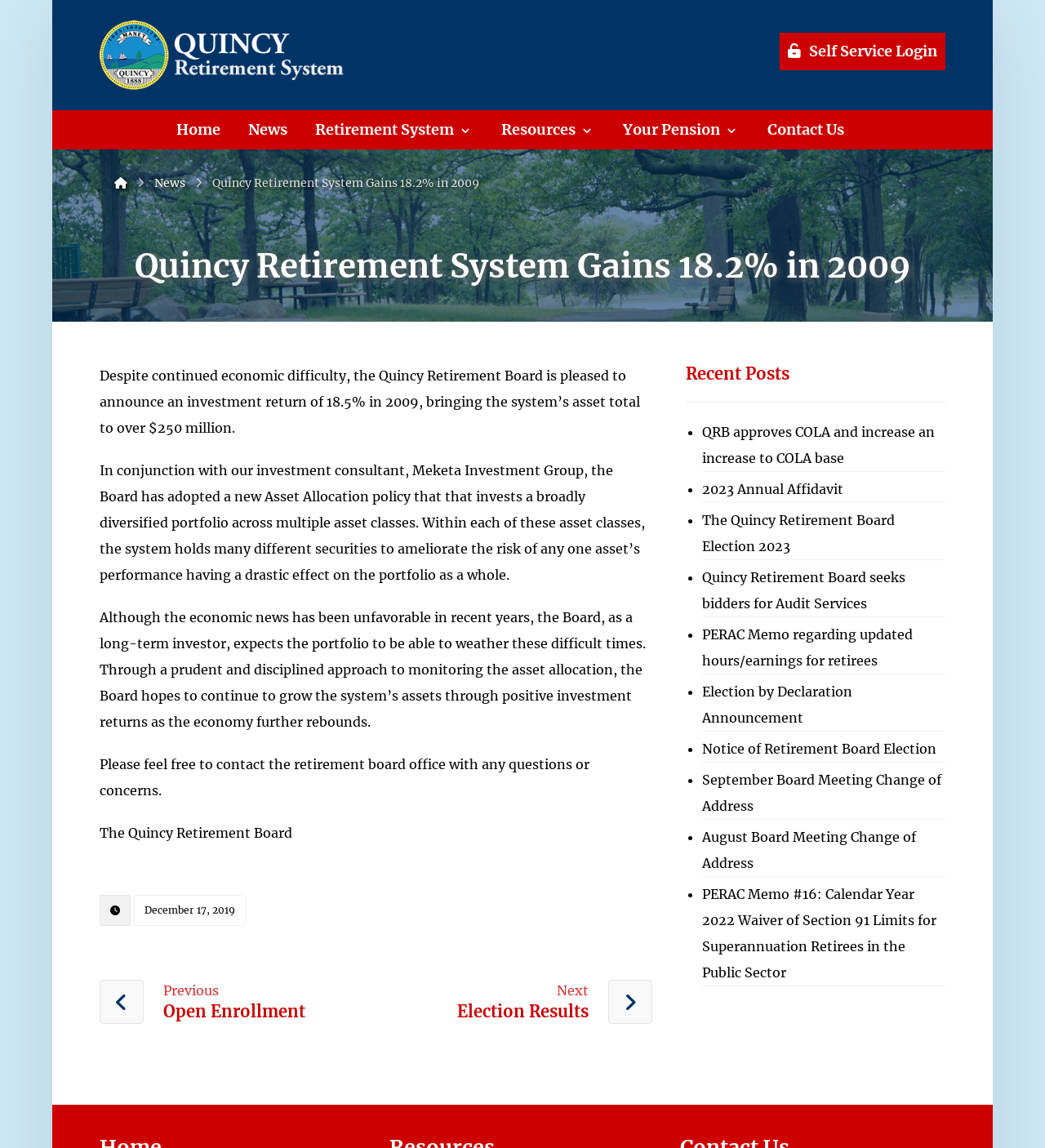Bounding box coordinates are given in the format (top-left x, top-left y, bottom-right x, bottom-right y). All values should be floating point numbers between 0 and 1. Provide the bounding box coordinate for the UI element described as: News

[0.147, 0.153, 0.177, 0.166]